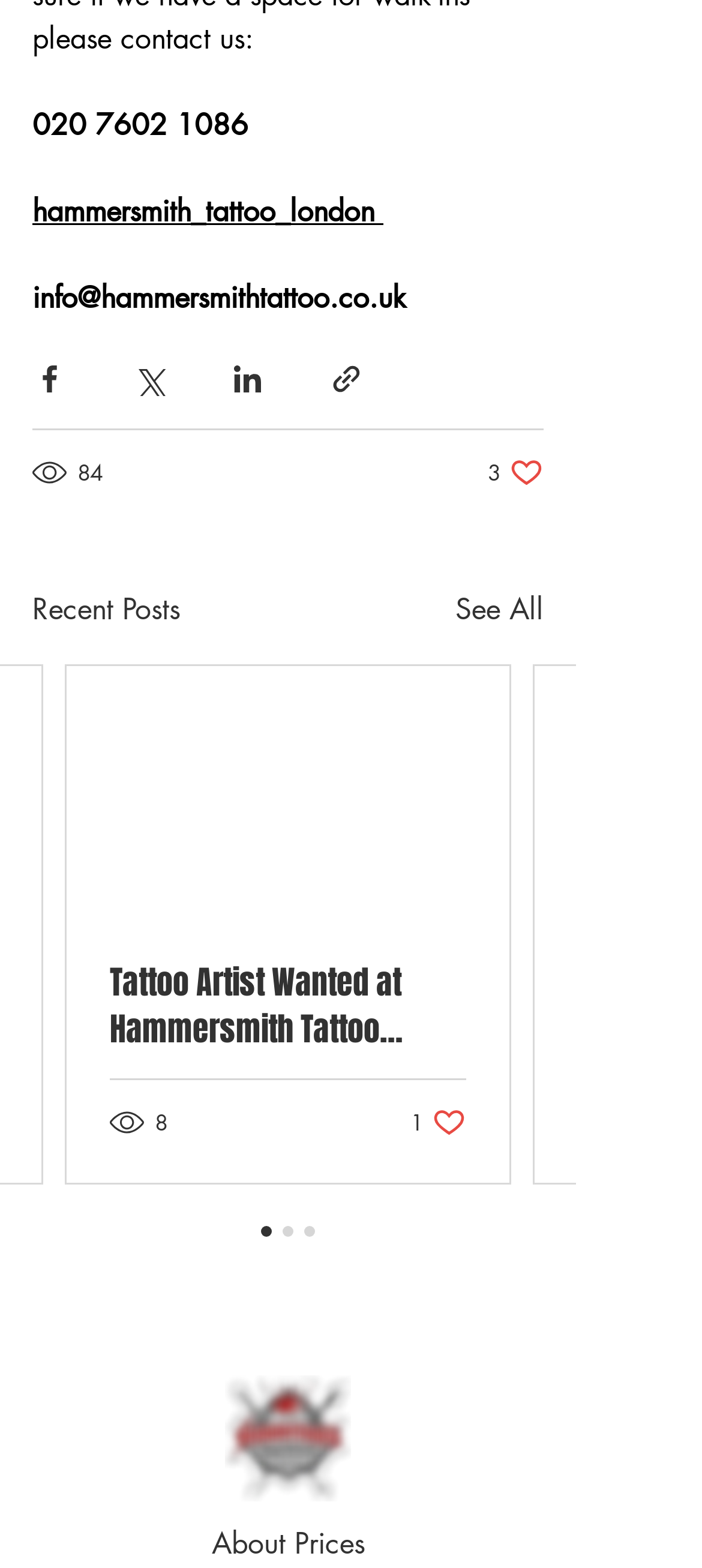Identify and provide the bounding box coordinates of the UI element described: "Post not marked as liked". The coordinates should be formatted as [left, top, right, bottom], with each number being a float between 0 and 1.

[0.615, 0.704, 0.664, 0.728]